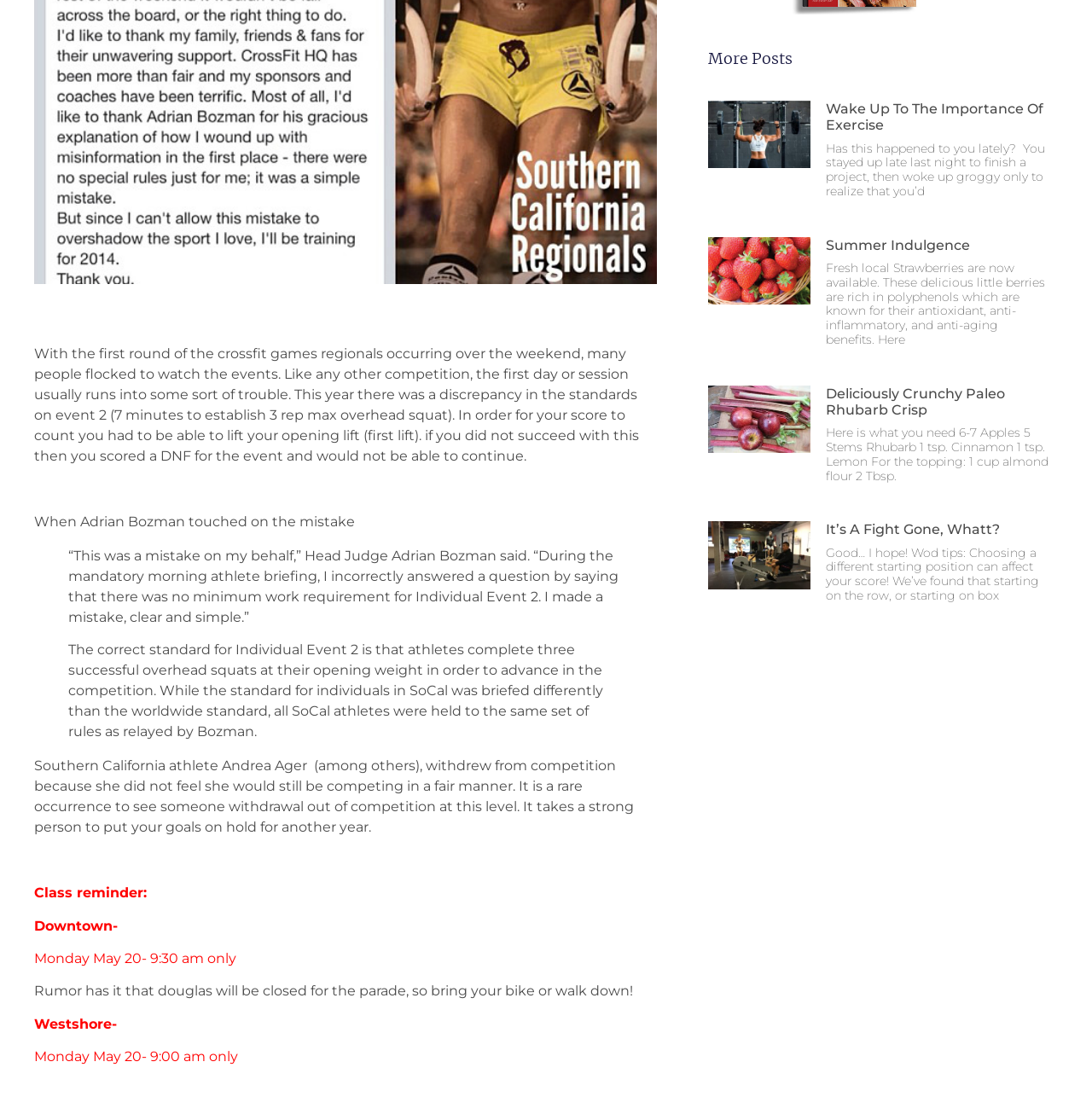What is the topic of the article with the heading 'Wake Up To The Importance Of Exercise'?
Using the information from the image, give a concise answer in one word or a short phrase.

Importance of Exercise